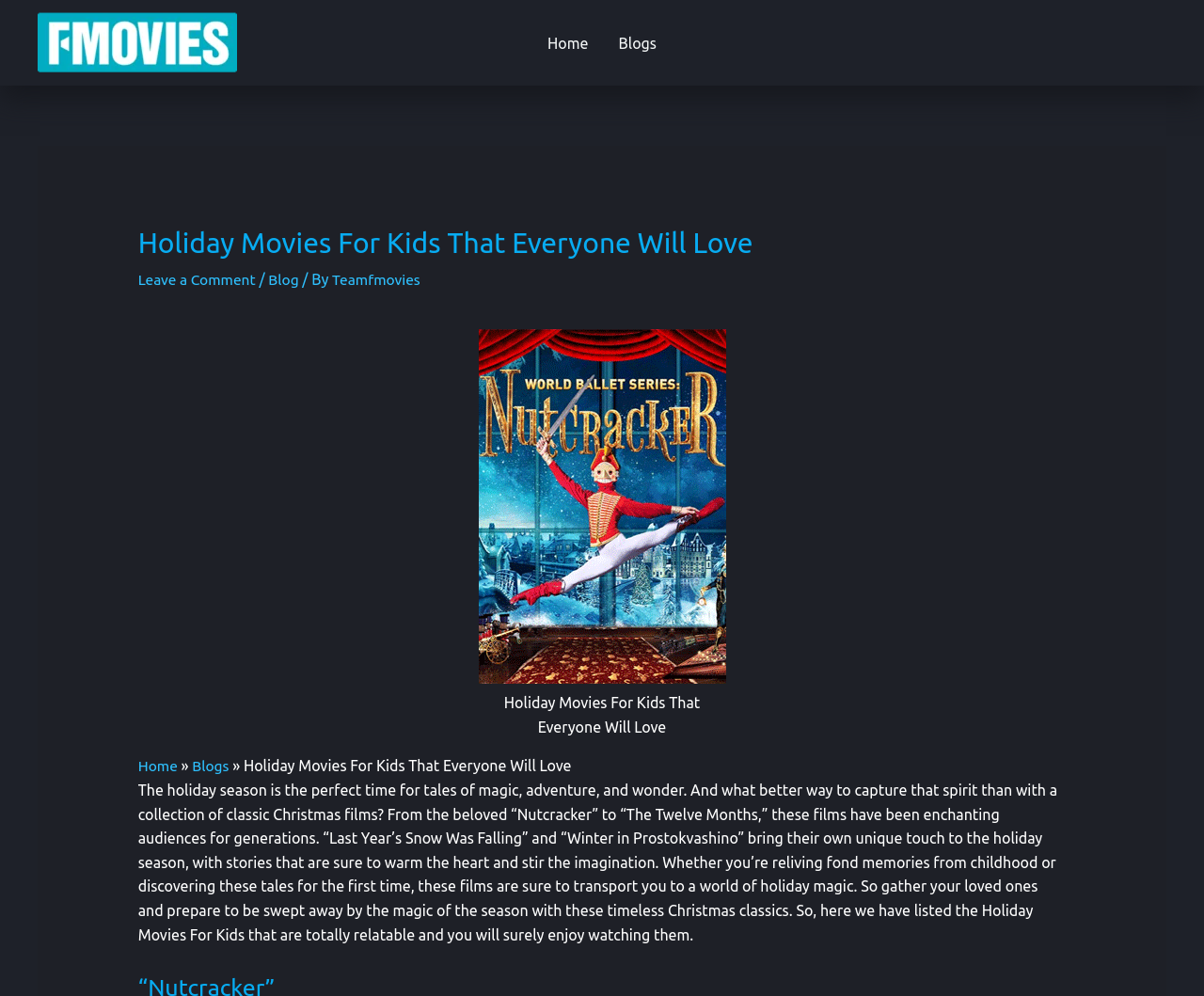How many images are there on the webpage?
From the image, provide a succinct answer in one word or a short phrase.

2